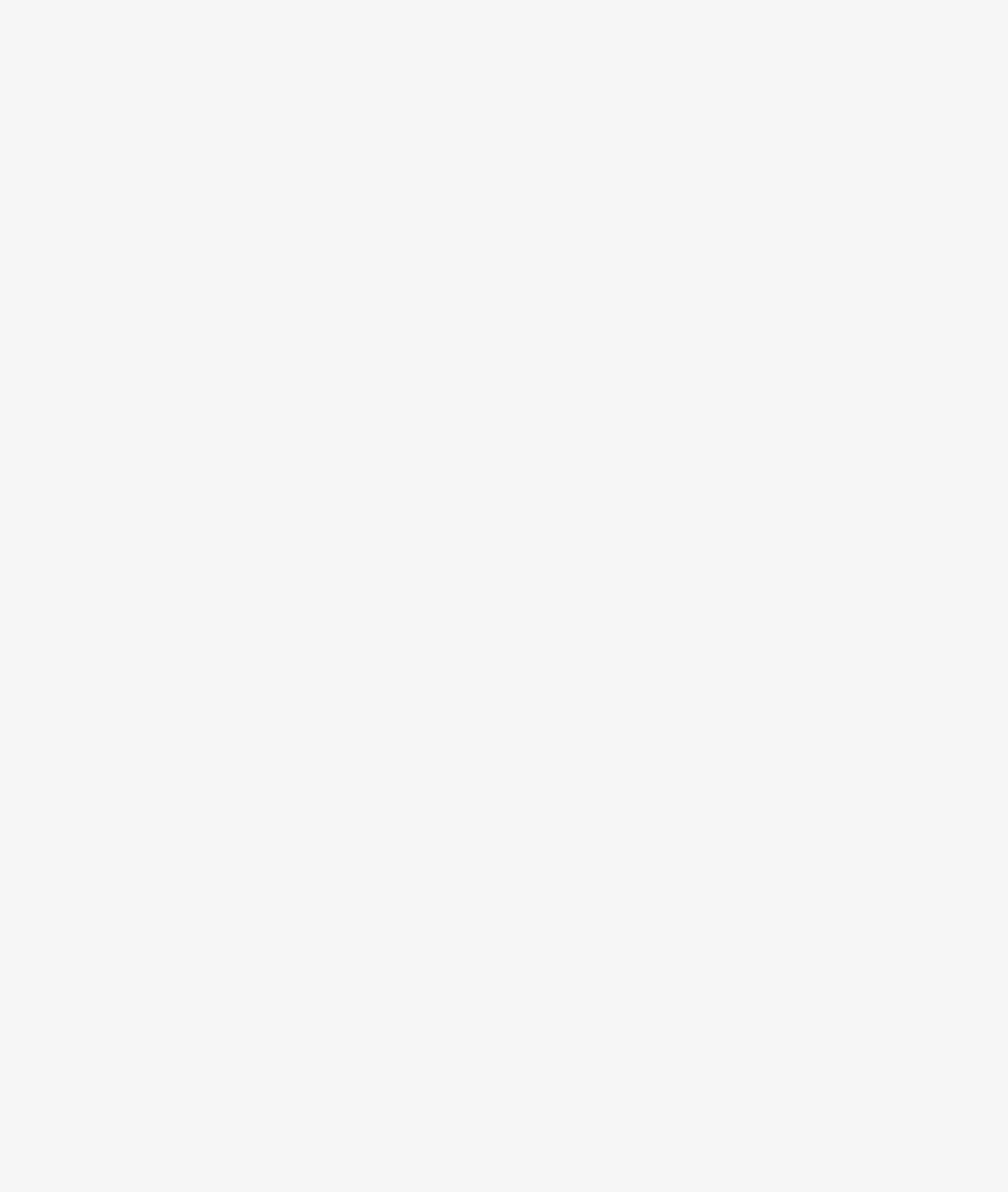Please determine the bounding box coordinates, formatted as (top-left x, top-left y, bottom-right x, bottom-right y), with all values as floating point numbers between 0 and 1. Identify the bounding box of the region described as: Paxos Gold Price

[0.254, 0.774, 0.538, 0.809]